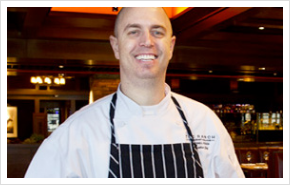Where did Chef Rossi work as Chef de Cuisine?
Provide a one-word or short-phrase answer based on the image.

Napa Rose in Disneyland Resort